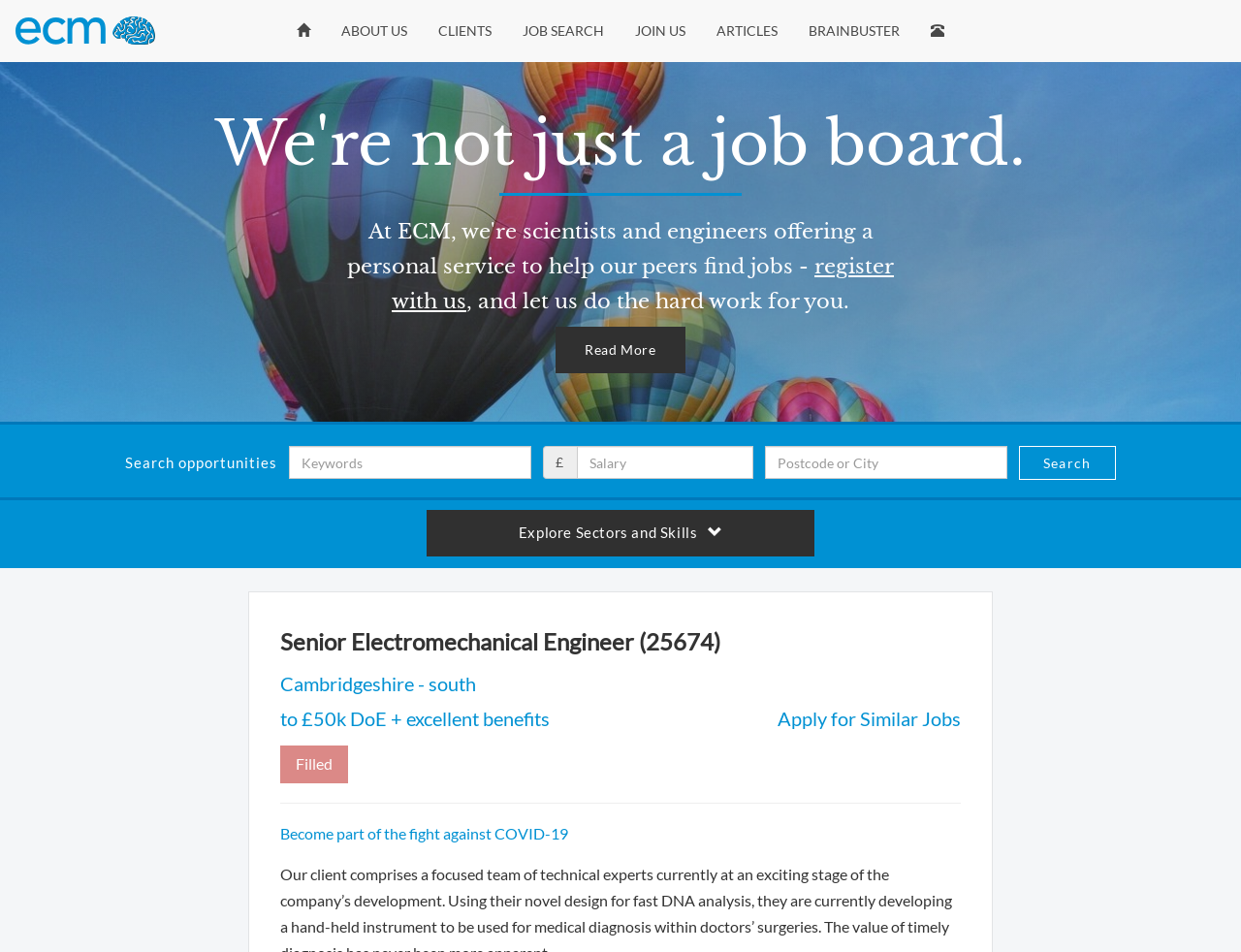Return the bounding box coordinates of the UI element that corresponds to this description: "parent_node: Search opportunities name="keywords" placeholder="Keywords"". The coordinates must be given as four float numbers in the range of 0 and 1, [left, top, right, bottom].

[0.233, 0.469, 0.428, 0.503]